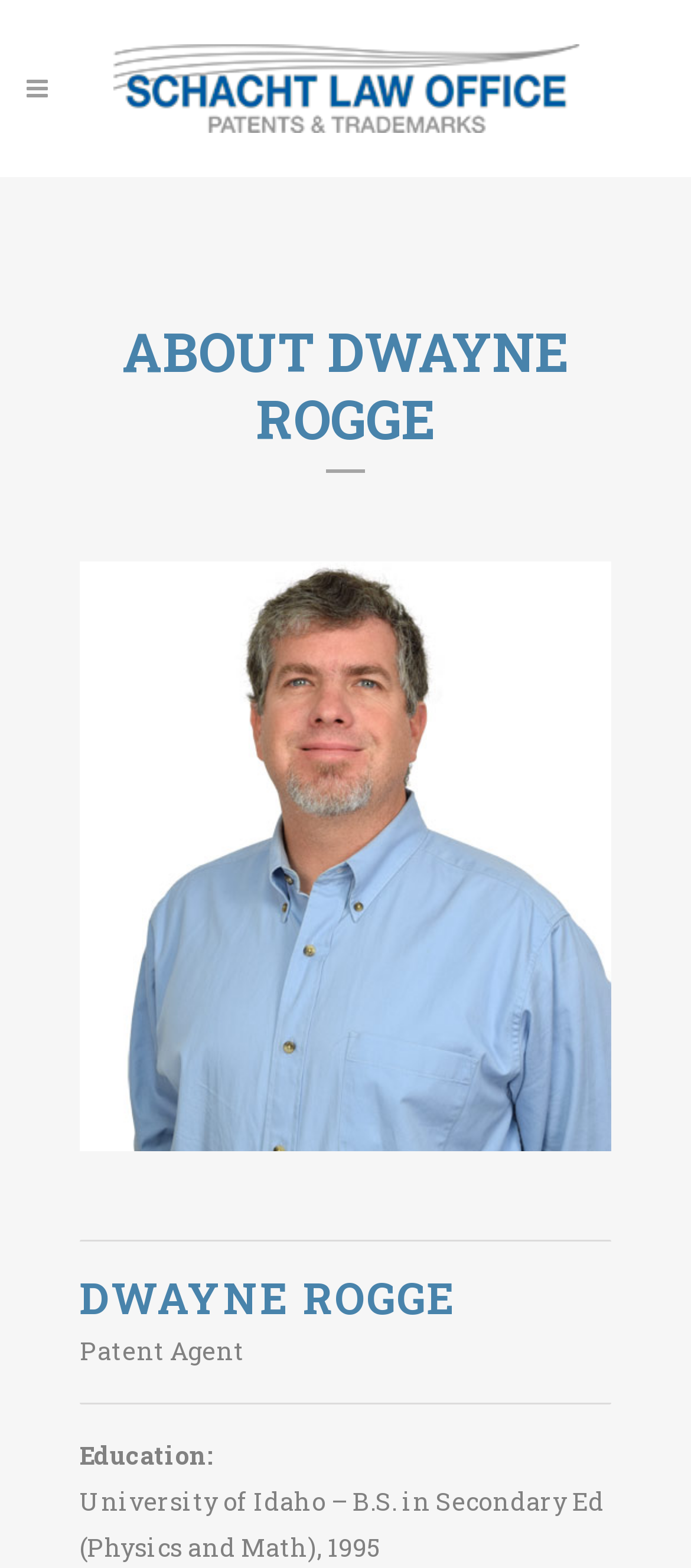Detail the features and information presented on the webpage.

The webpage is about Dwayne Rogge, a patent agent at Schacht Law Office. At the top left corner, there is a logo of the law office. Below the logo, there is a heading that reads "ABOUT DWAYNE ROGGE" in a prominent font size. 

Further down, there is another heading that displays "DWAYNE ROGGE" in a slightly smaller font size. Below this heading, there is a brief description of Dwayne Rogge, which includes his profession as a patent agent. 

Following this, there is a section that lists his education, specifically a Bachelor of Science degree in Secondary Education (Physics and Math) from the University of Idaho, which he obtained in 1995. This information is presented in a clear and concise manner, making it easy to read and understand.